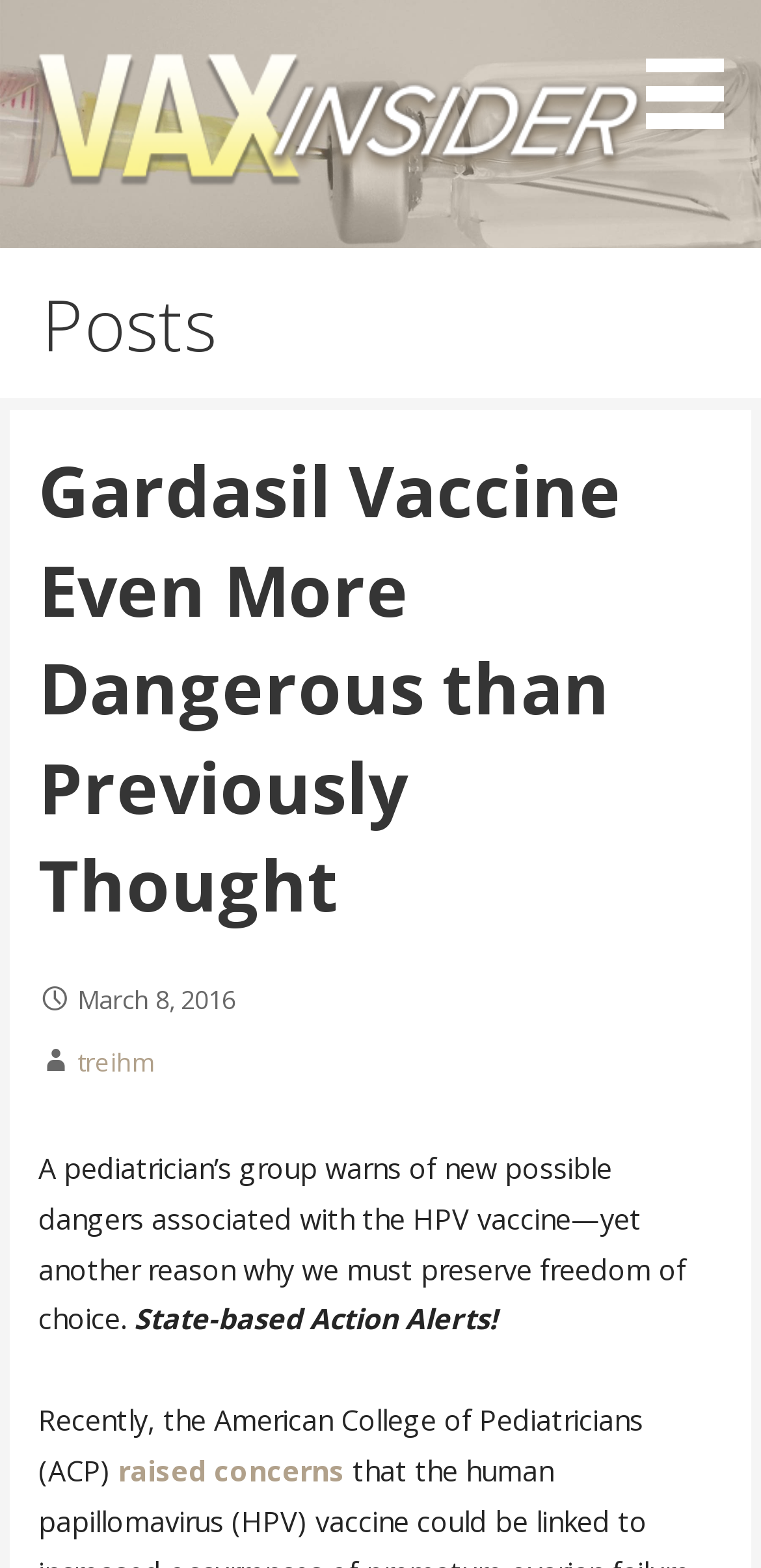Extract the main heading from the webpage content.

Gardasil Vaccine Even More Dangerous than Previously Thought